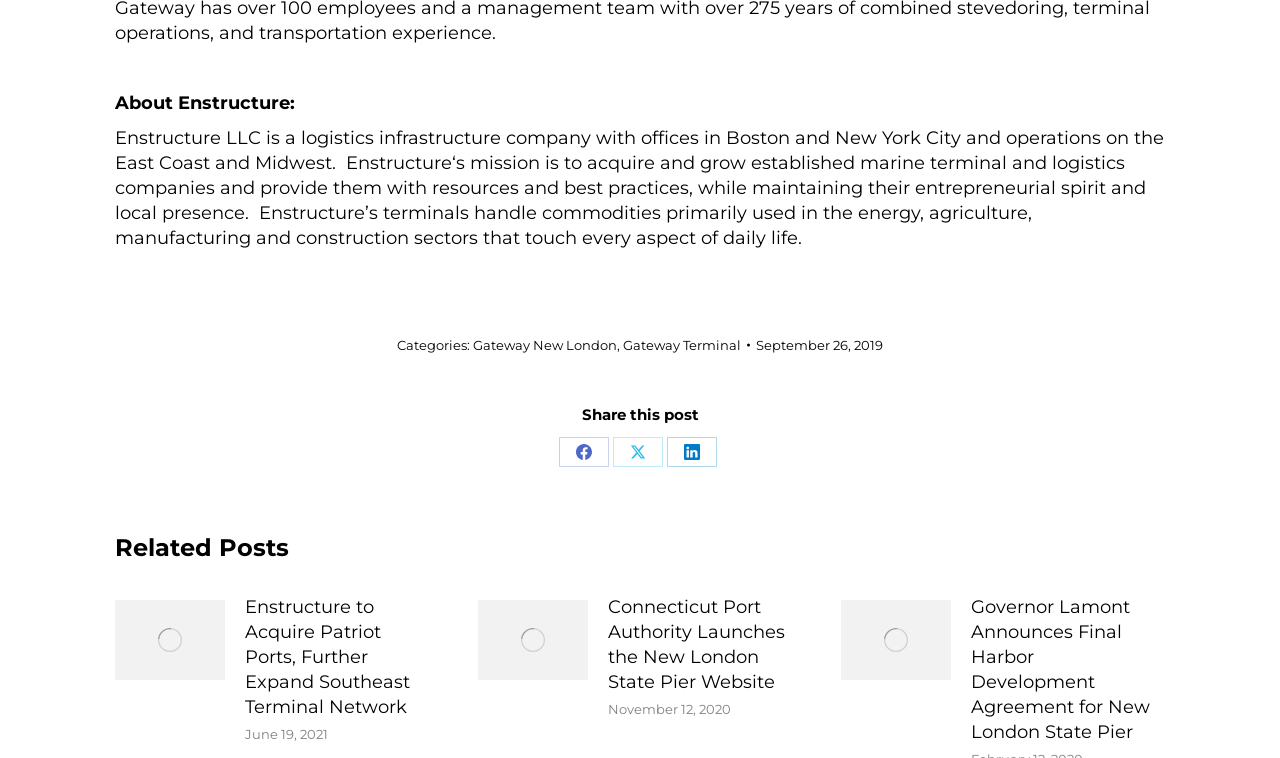Answer with a single word or phrase: 
What are the commodities primarily handled by Enstructure's terminals?

Energy, agriculture, manufacturing, and construction